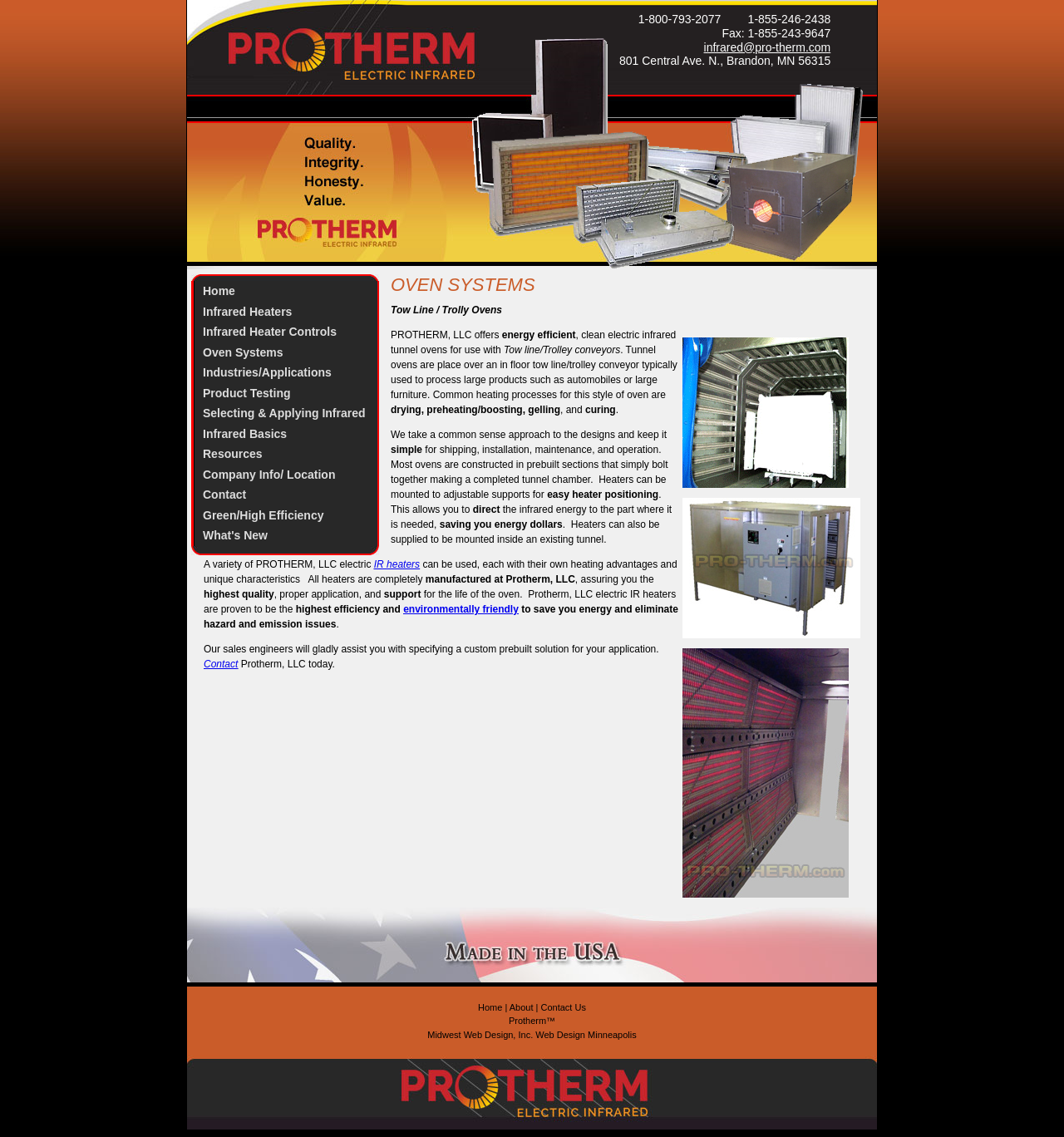Pinpoint the bounding box coordinates of the clickable element needed to complete the instruction: "Click the 'infrared@pro-therm.com' email link". The coordinates should be provided as four float numbers between 0 and 1: [left, top, right, bottom].

[0.661, 0.036, 0.781, 0.047]